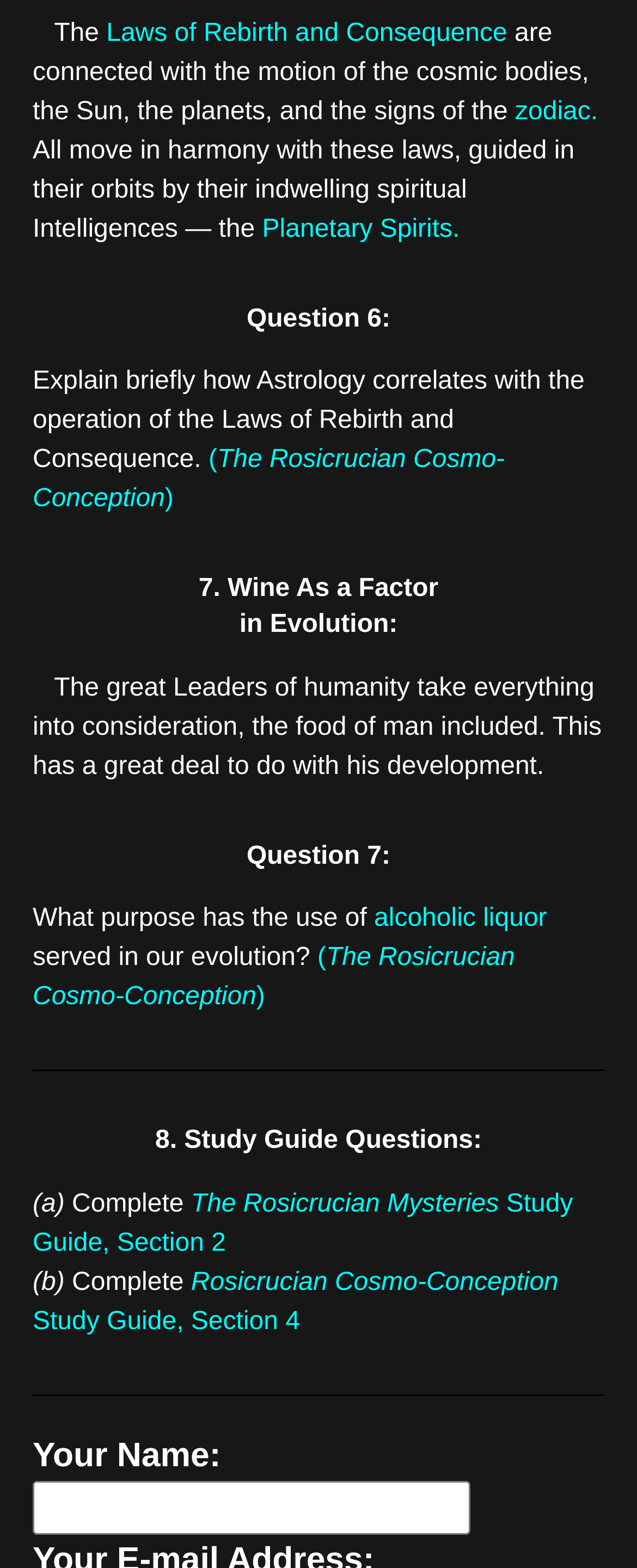Locate the coordinates of the bounding box for the clickable region that fulfills this instruction: "Follow the link to zodiac".

[0.809, 0.062, 0.939, 0.08]